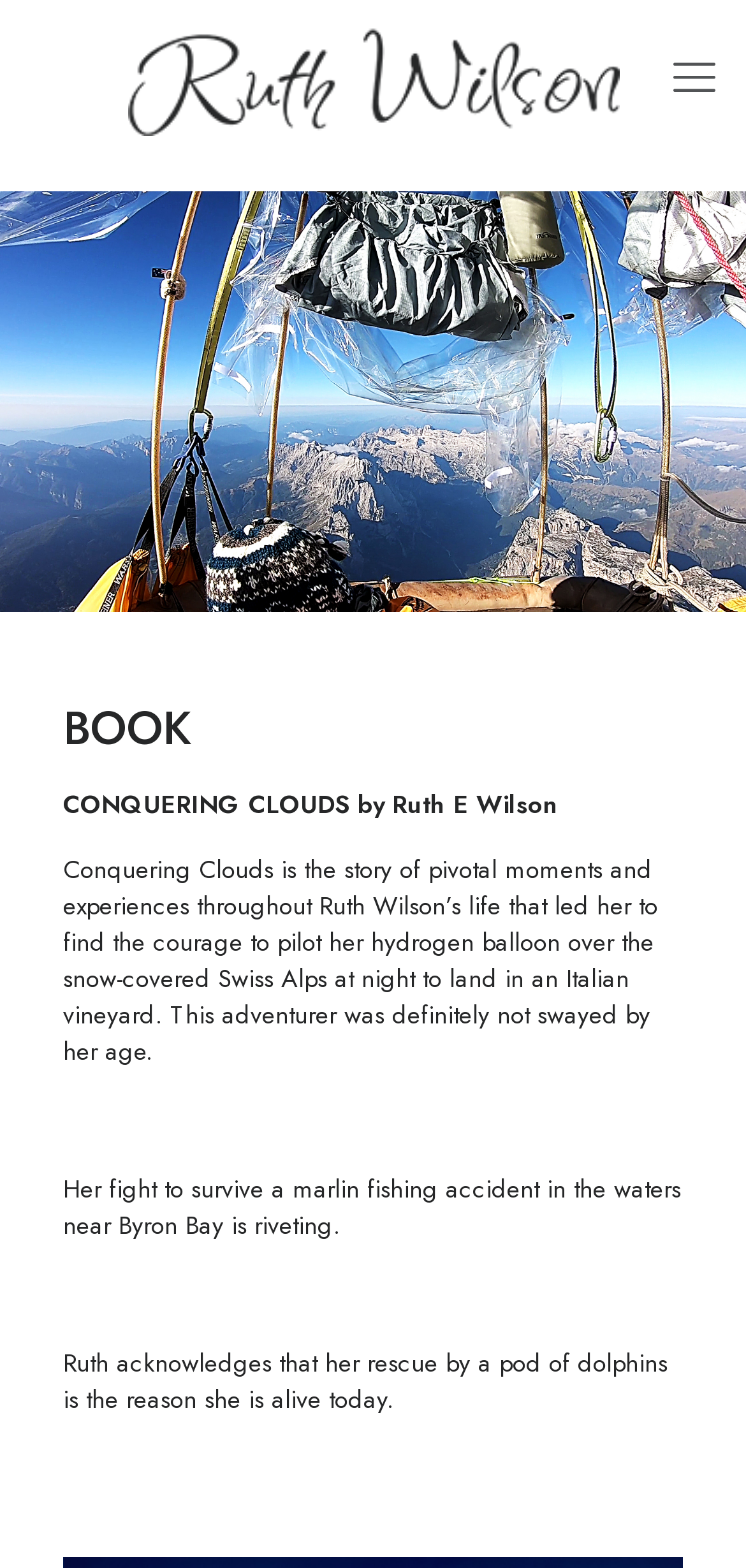Locate the bounding box of the UI element with the following description: "aria-label="mobile menu"".

[0.887, 0.028, 0.974, 0.07]